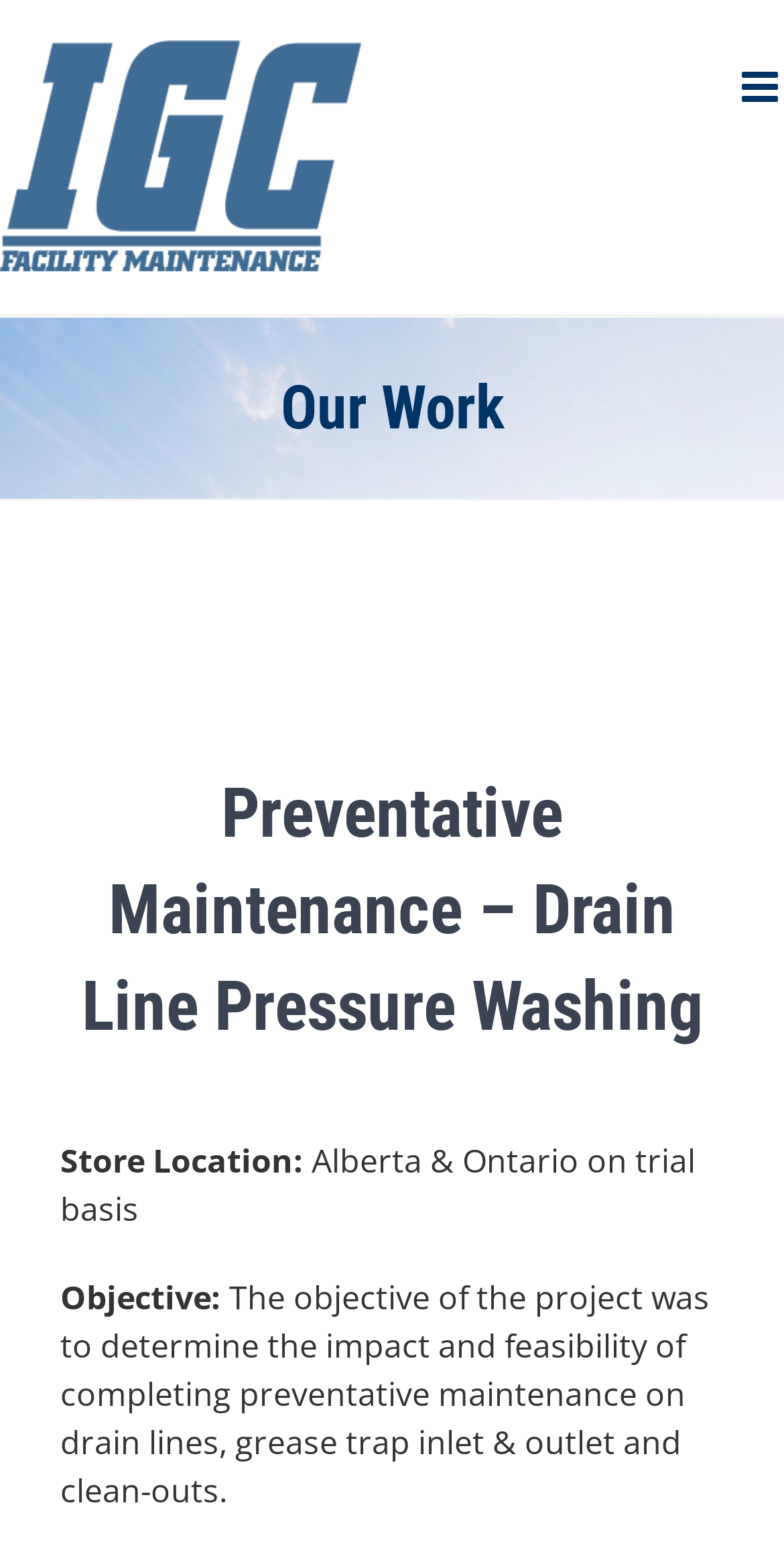What is the location of the store?
Using the image, provide a detailed and thorough answer to the question.

The location of the store can be found in the text 'Store Location: Alberta & Ontario on trial basis' which is located below the heading 'Preventative Maintenance – Drain Line Pressure Washing'.